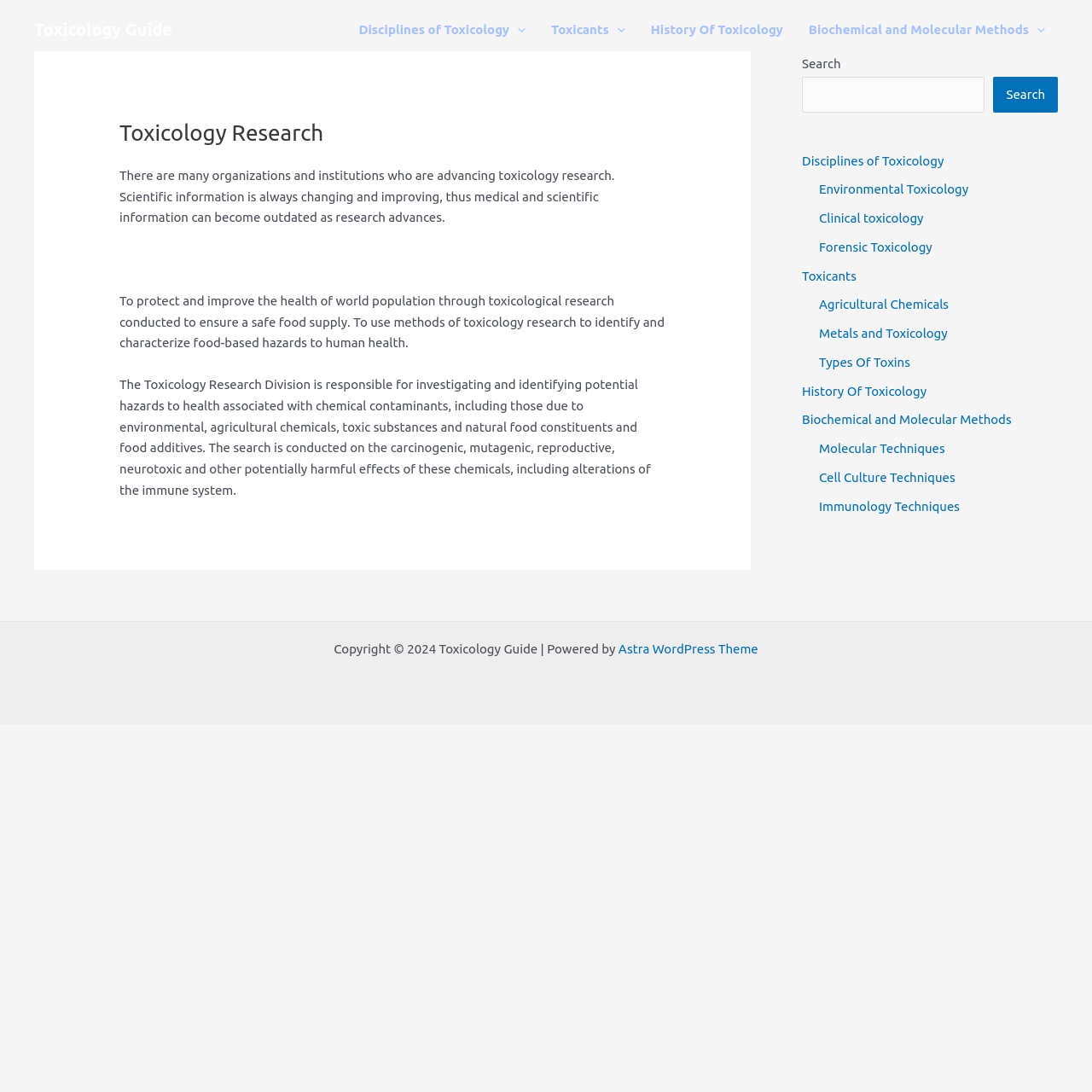What is the function of the search box?
Make sure to answer the question with a detailed and comprehensive explanation.

The search box is located in the complementary section with the ID '33' and is labeled as 'Search'. Its function is to allow users to search the website for specific content. This is evident from the presence of a search button next to the search box, which suggests that users can input search queries and retrieve relevant results.